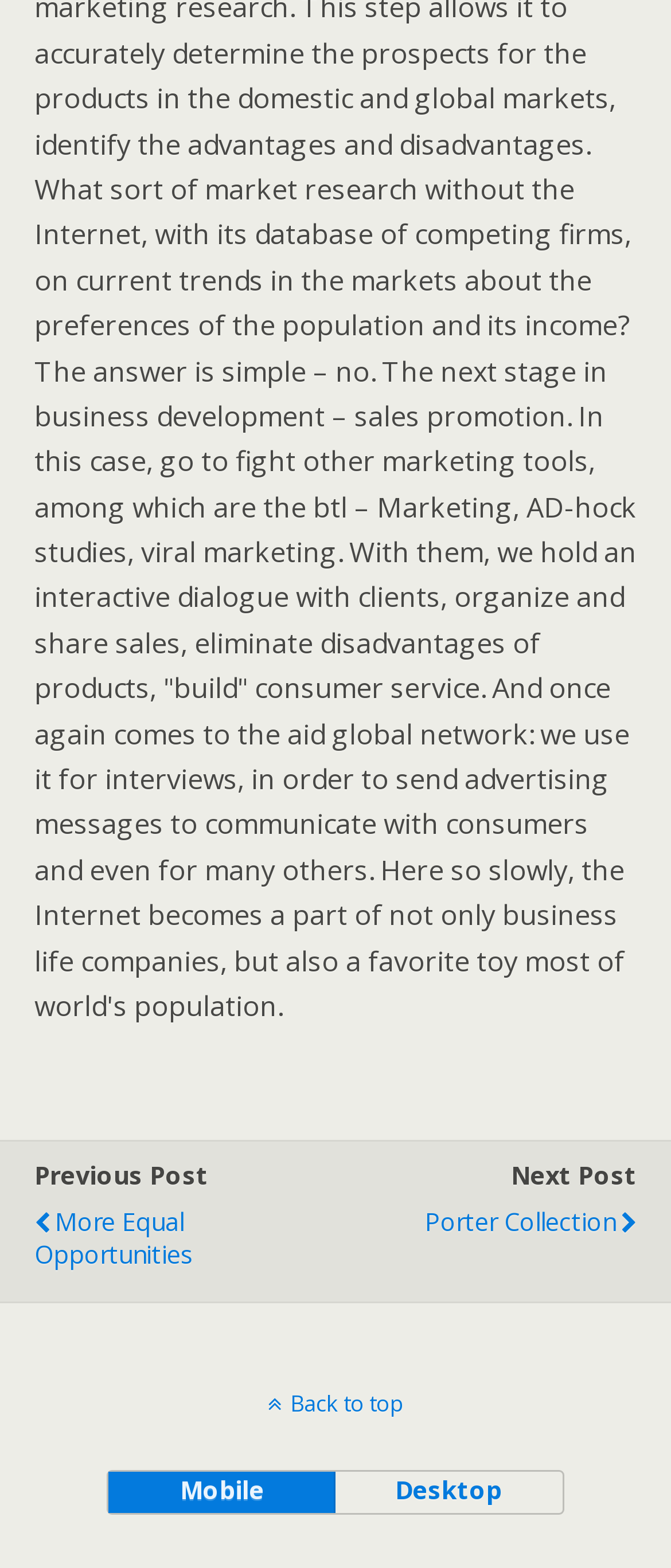Provide a brief response to the question below using a single word or phrase: 
What is the position of the 'Back to top' link?

Bottom